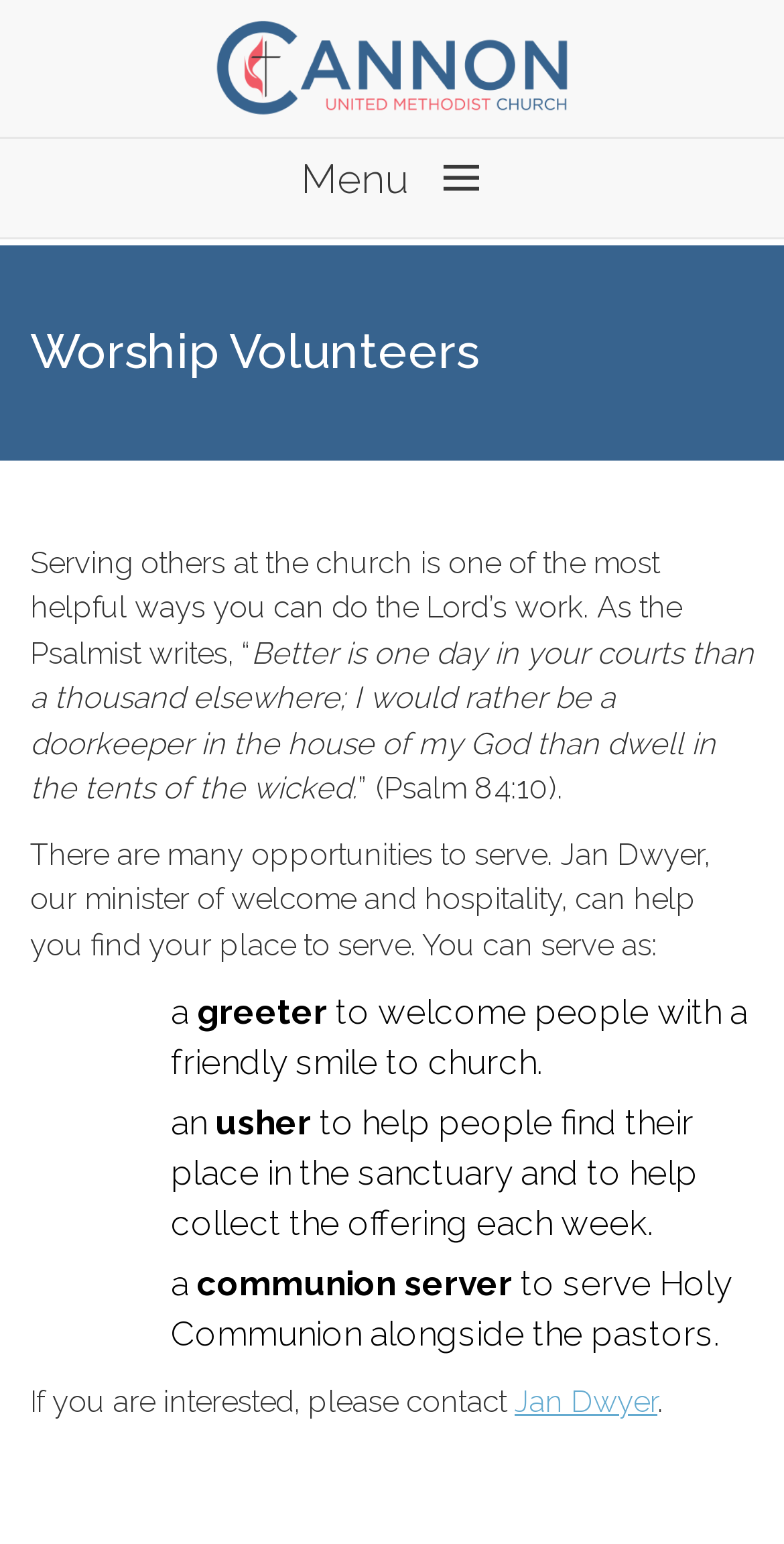Examine the image carefully and respond to the question with a detailed answer: 
What are some ways to serve at the church?

The webpage lists several ways to serve at the church, including being a greeter, usher, or communion server. These options are mentioned in the paragraph that starts with 'You can serve as'.